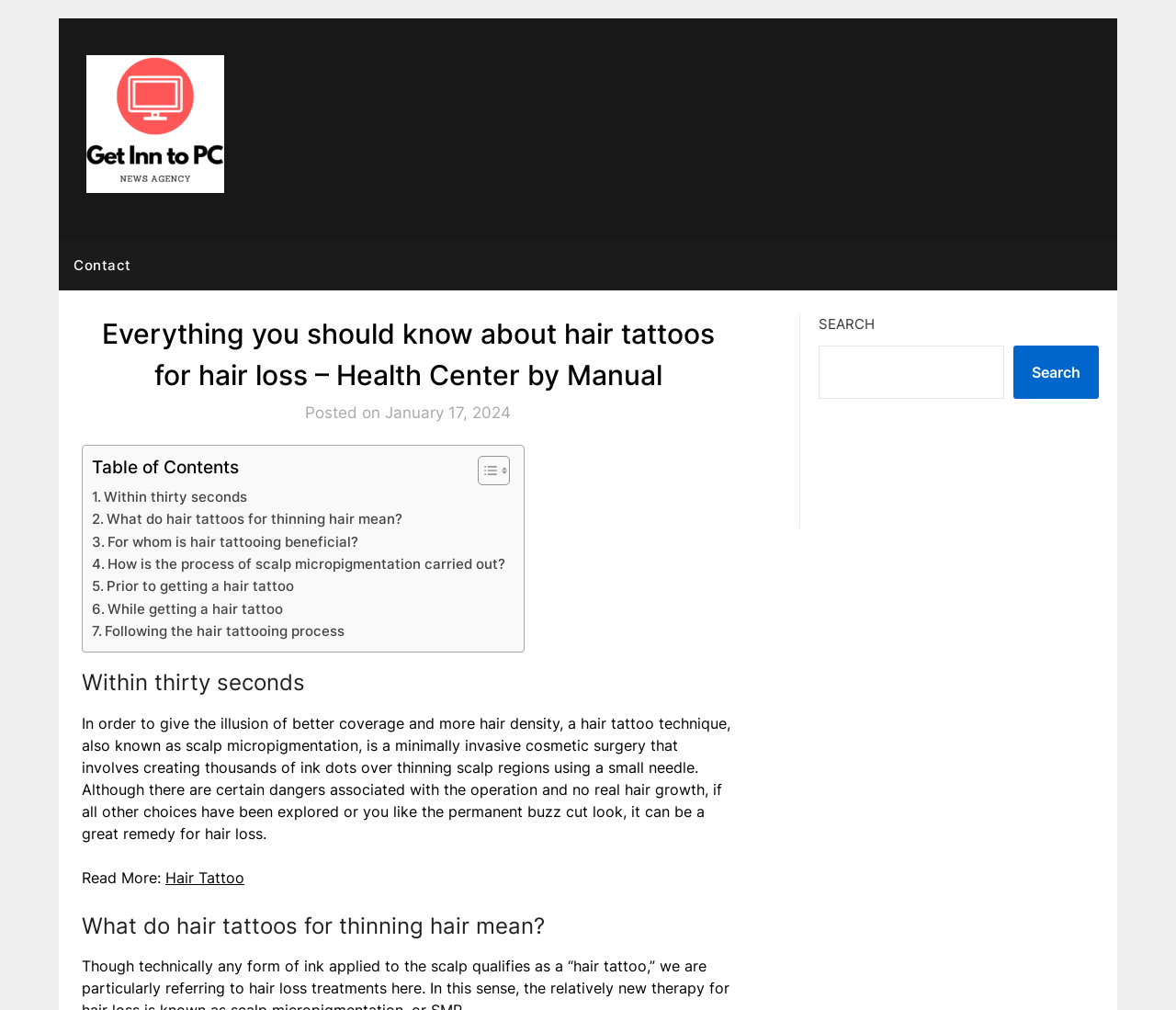Please determine the bounding box coordinates of the area that needs to be clicked to complete this task: 'Click on the 'Get In To PC' link'. The coordinates must be four float numbers between 0 and 1, formatted as [left, top, right, bottom].

[0.073, 0.055, 0.191, 0.191]